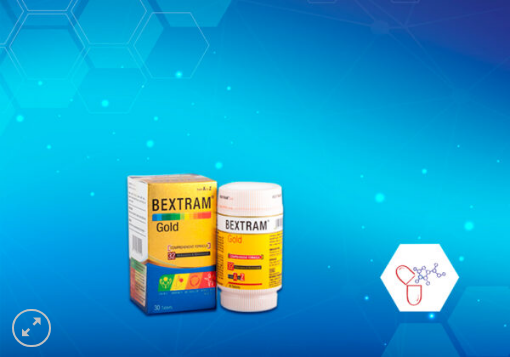Give a detailed account of everything present in the image.

The image displays the packaging of Bextram Gold, a dietary supplement featuring a blend of essential vitamins and minerals. The pack is brightly colored, prominently displaying the product name "Bextram Gold" in large letters. The box on the left contains tablets, emphasizing its formulation, while the white bottle on the right reinforces the product's branding. The background features a gradient of blue with hexagonal patterns, creating a modern and dynamic atmosphere, complemented by a medical icon at the bottom right that symbolizes health and wellness. This visual presentation highlights the product's purpose in supporting nutritional needs, particularly for those seeking a multivitamin supplement.